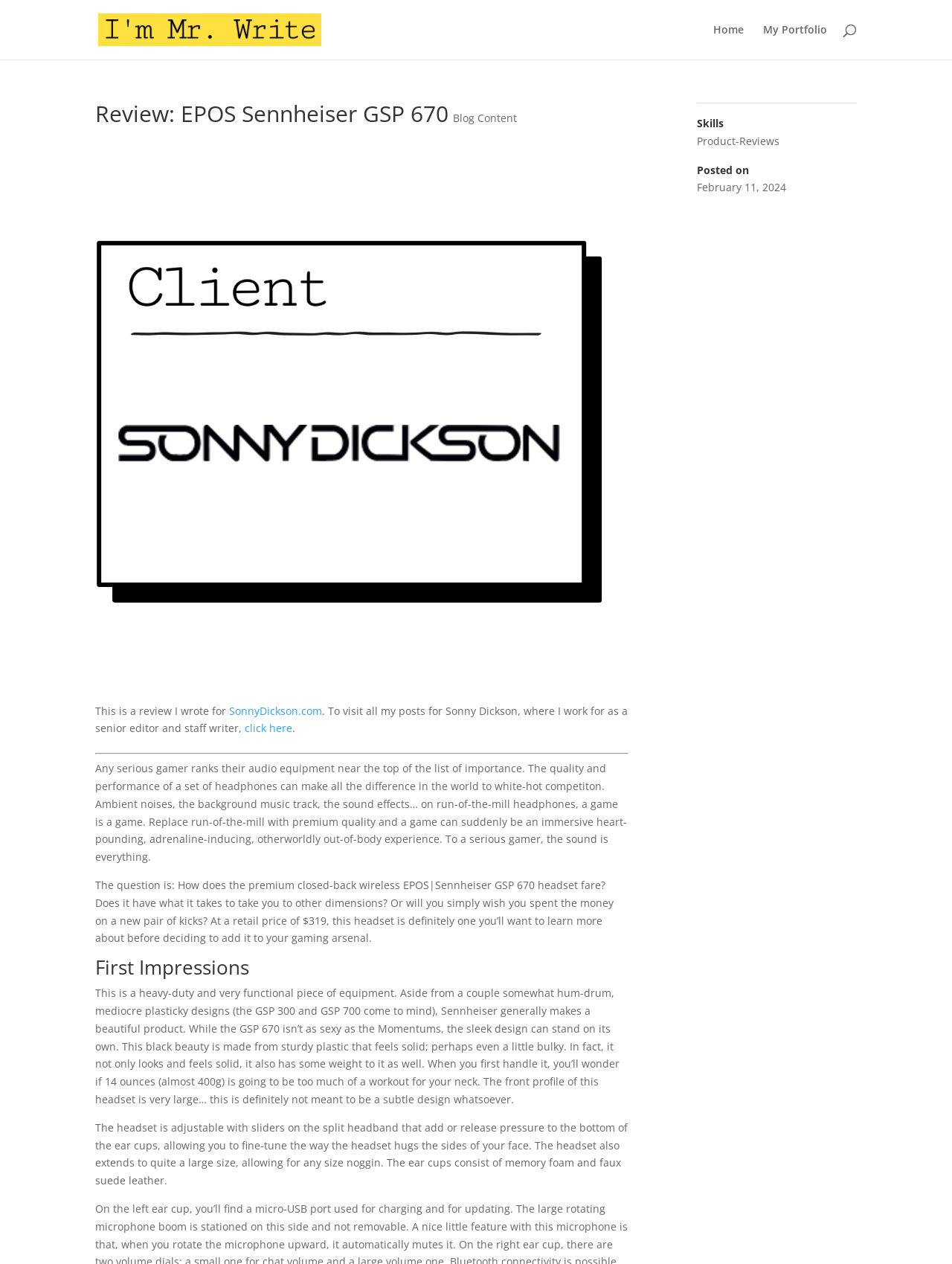What is the purpose of the sliders on the headband?
Please give a detailed and elaborate answer to the question.

The purpose of the sliders on the headband can be found in the text 'The headset is adjustable with sliders on the split headband that add or release pressure to the bottom of the ear cups, allowing you to fine-tune the way the headset hugs the sides of your face.' which explains the function of the sliders.